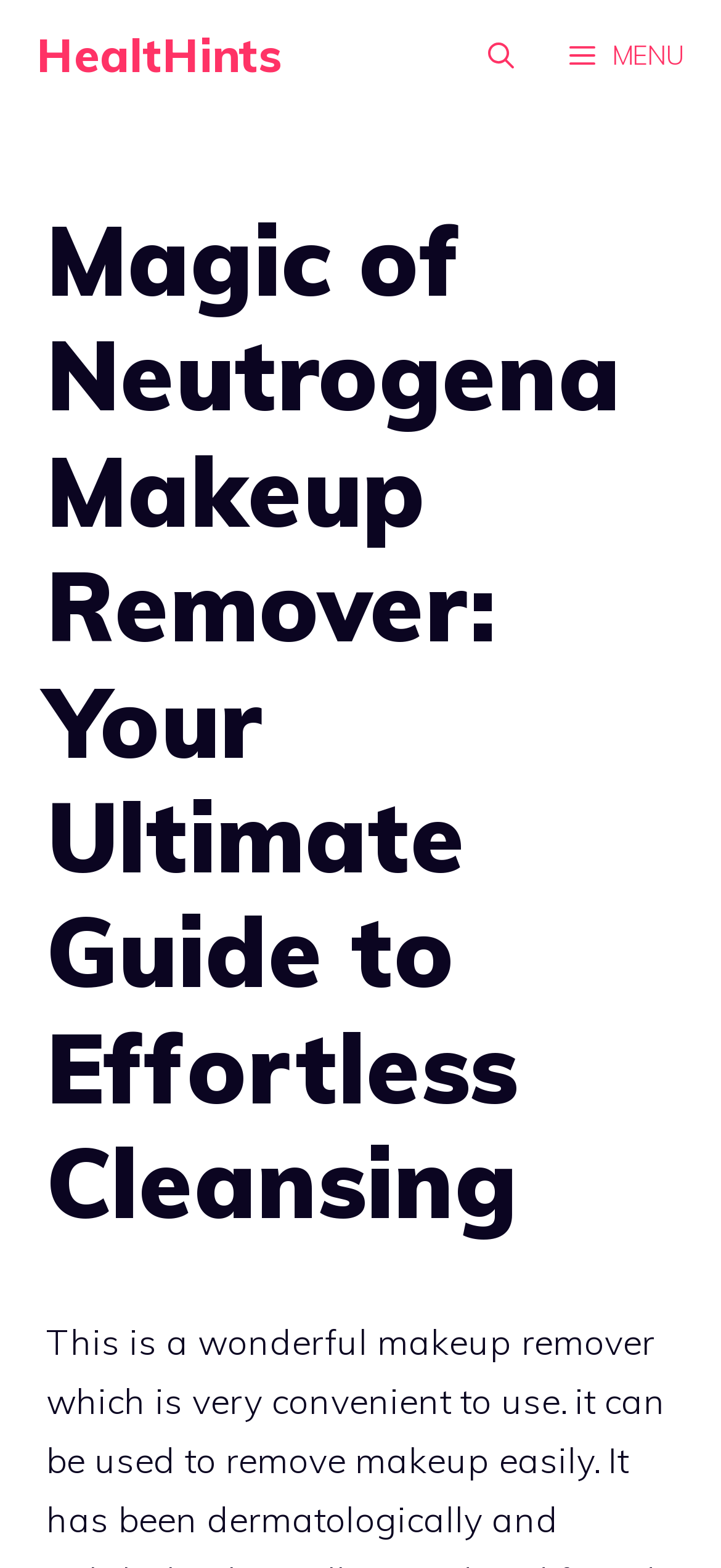Mark the bounding box of the element that matches the following description: "aria-label="Open Search Bar"".

[0.638, 0.0, 0.751, 0.071]